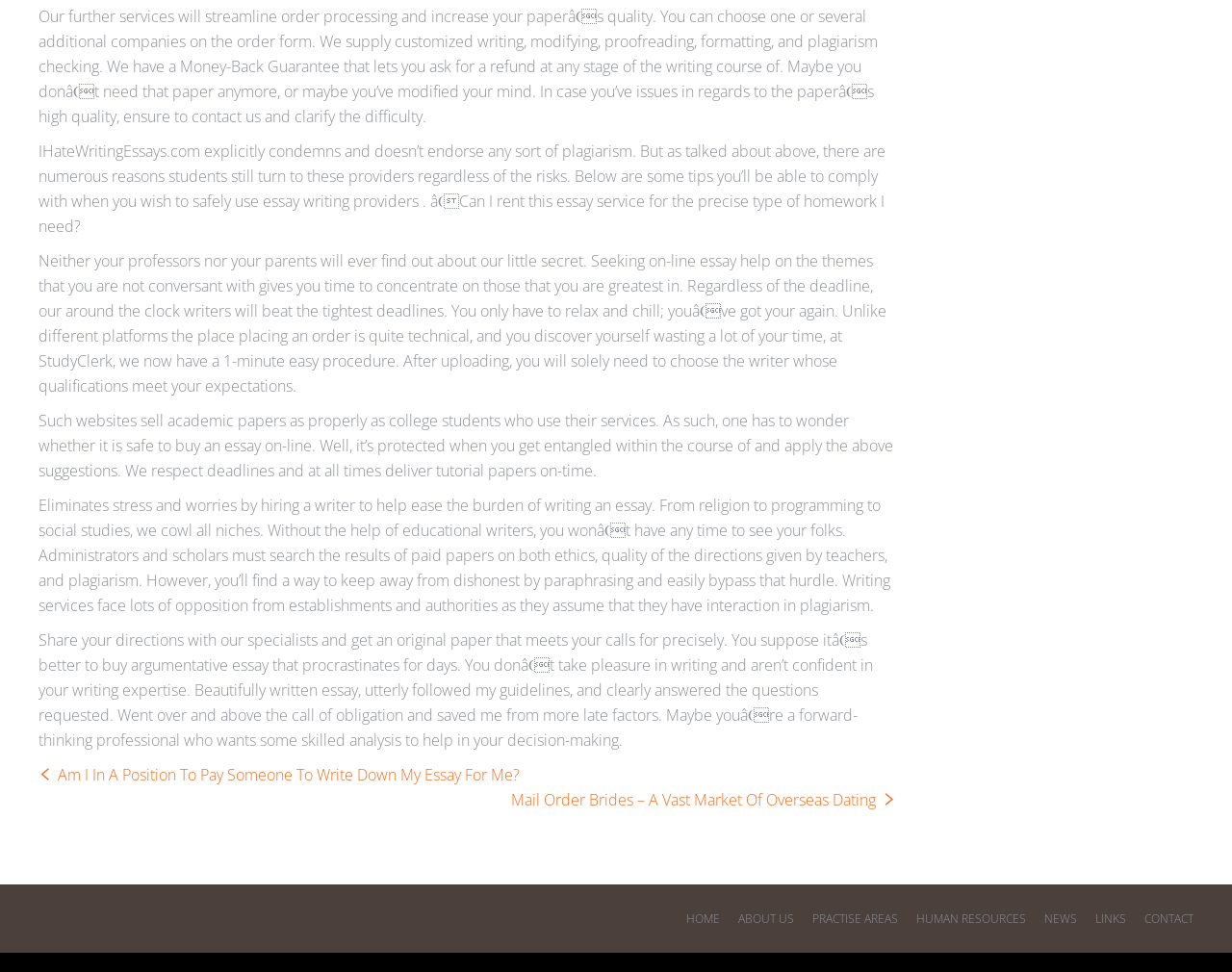Using the element description NEWS, predict the bounding box coordinates for the UI element. Provide the coordinates in (top-left x, top-left y, bottom-right x, bottom-right y) format with values ranging from 0 to 1.

[0.848, 0.932, 0.874, 0.959]